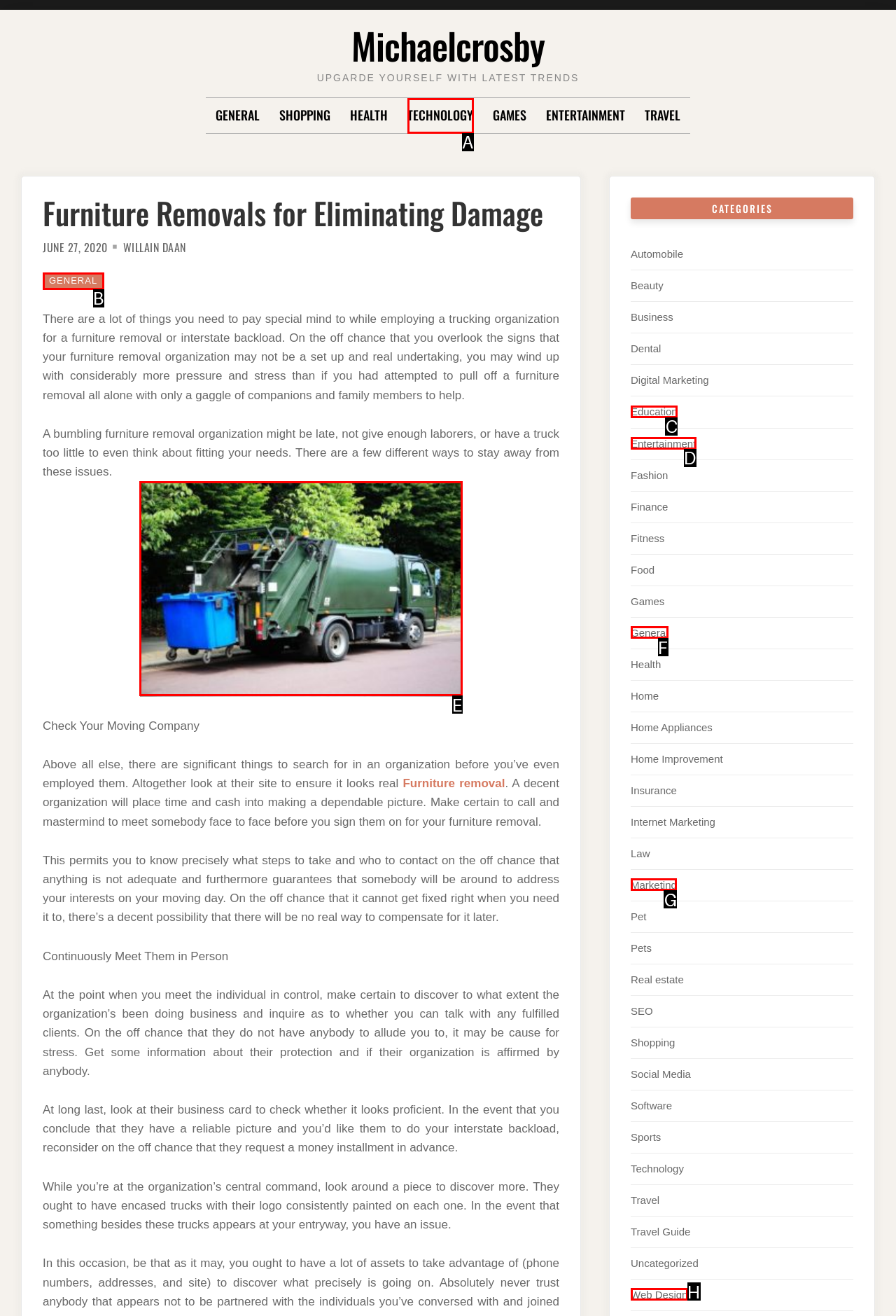Indicate which HTML element you need to click to complete the task: View the 'Junk removal' image. Provide the letter of the selected option directly.

E